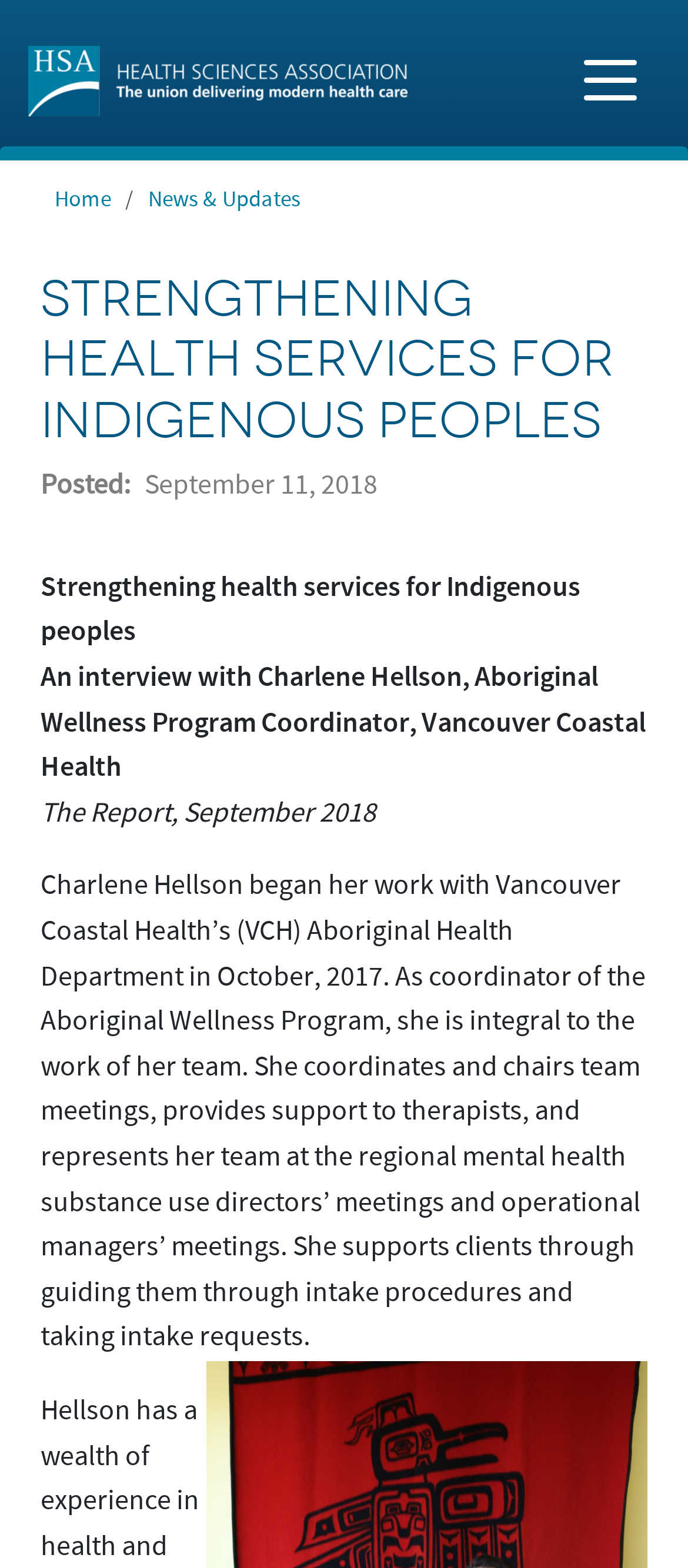Provide the bounding box coordinates for the UI element that is described by this text: "title="Home"". The coordinates should be in the form of four float numbers between 0 and 1: [left, top, right, bottom].

[0.041, 0.029, 0.633, 0.074]